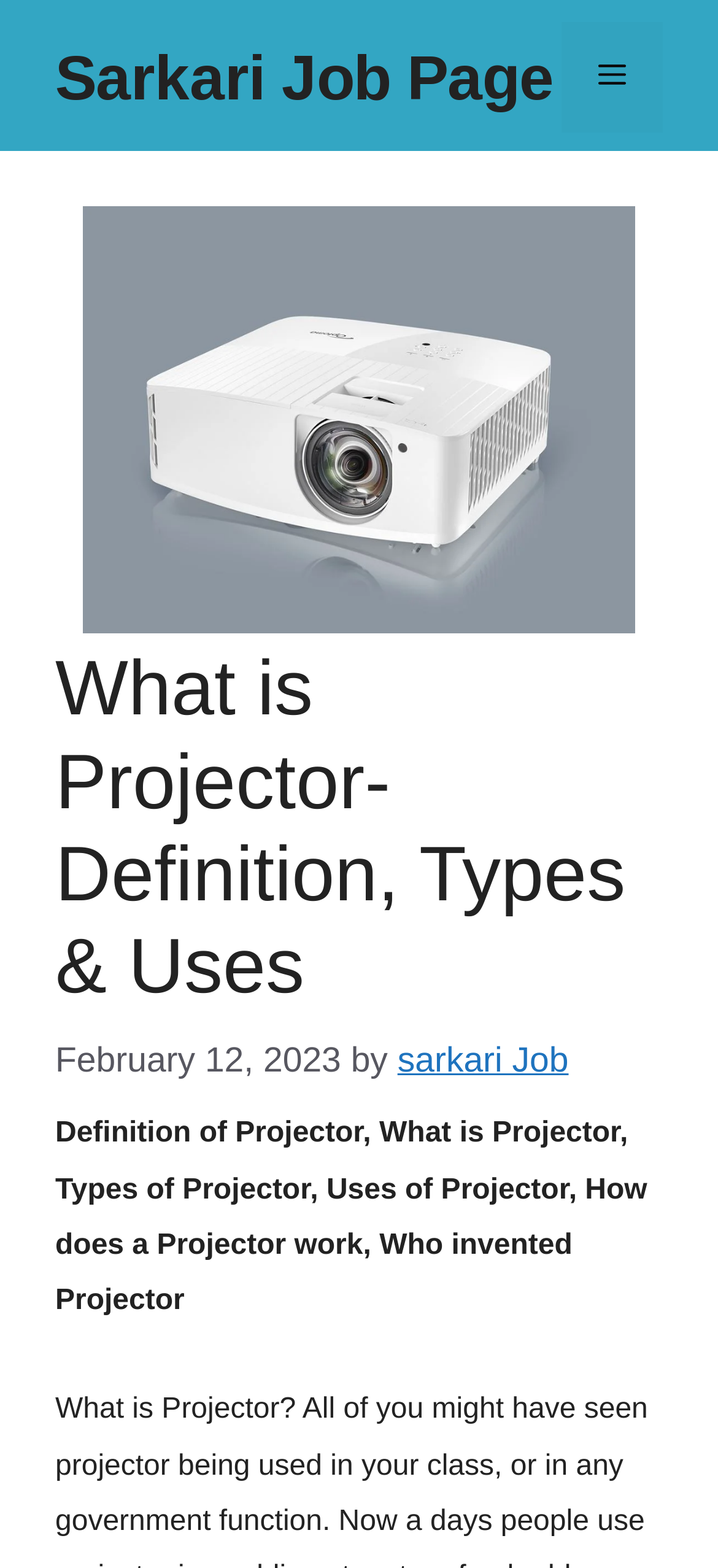Offer a thorough description of the webpage.

The webpage is about projectors, providing information on their definition, types, uses, and how they work. At the top of the page, there is a banner with a link to "Sarkari Job Page" and a mobile toggle button on the right side. Below the banner, there is a large image related to projectors, taking up most of the width of the page.

The main content area is divided into sections, with a heading "What is Projector- Definition, Types & Uses" at the top. Below the heading, there is a timestamp indicating the publication date, "February 12, 2023", followed by the author's name, "Sarkari Job". 

A brief summary of the content is provided in a paragraph, stating "Definition of Projector, What is Projector, Types of Projector, Uses of Projector, How does a Projector work, Who invented Projector". This summary is located below the author's name and takes up about a quarter of the page's width.